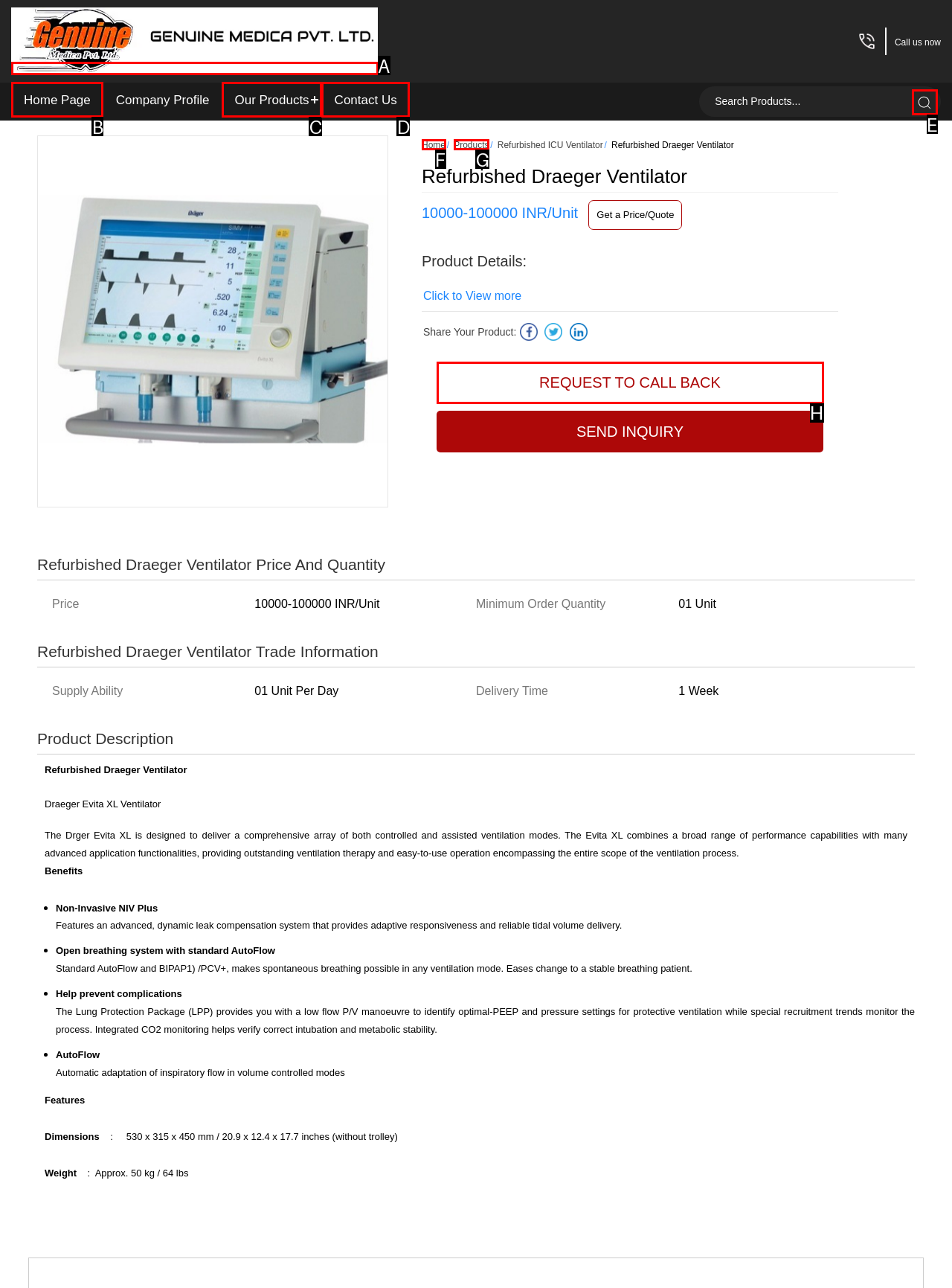Select the letter of the option that corresponds to: Our Clients
Provide the letter from the given options.

None